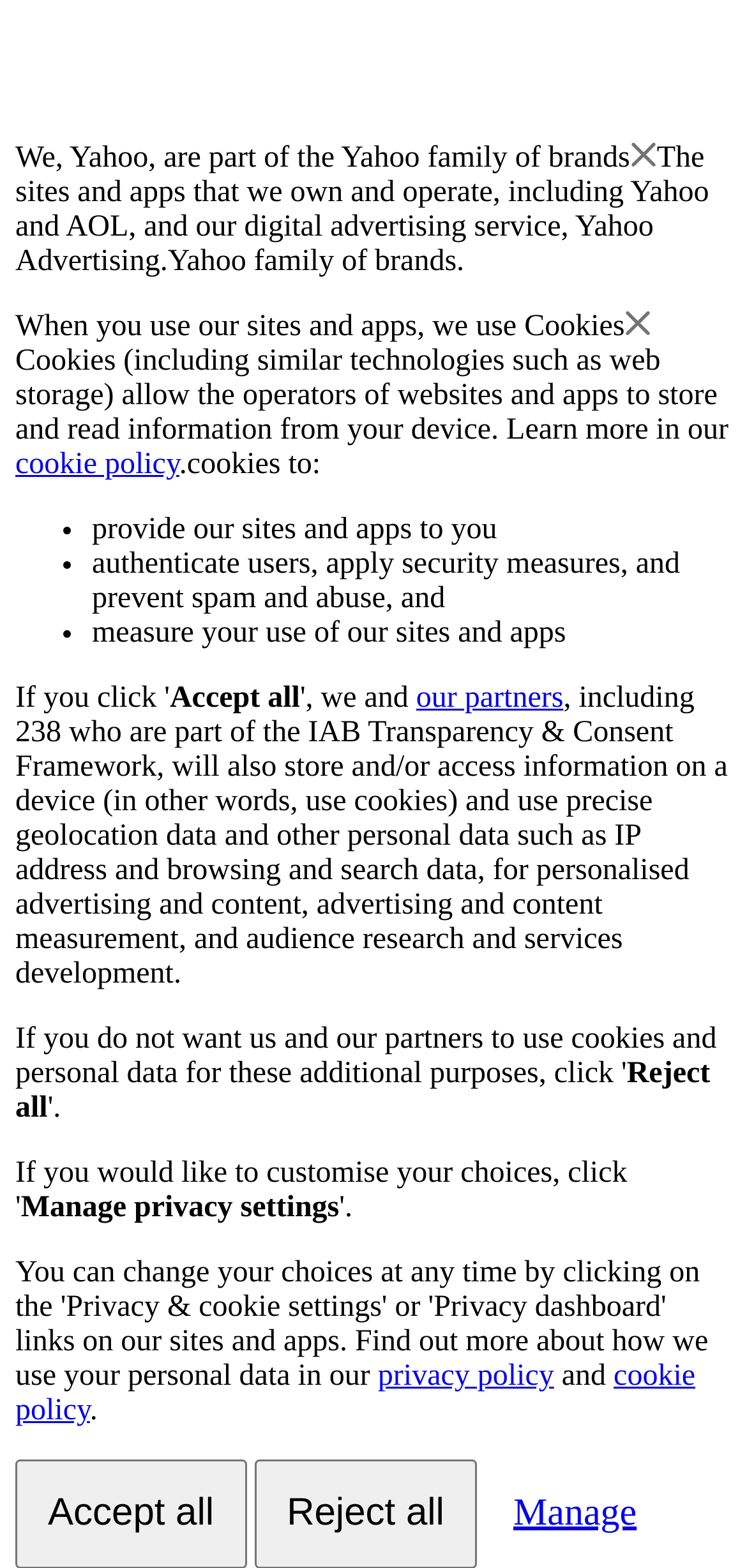What type of data is used for personalized advertising?
Answer the question in as much detail as possible.

According to the webpage, the website and its partners use precise geolocation data, IP address, and browsing and search data for personalized advertising and content.